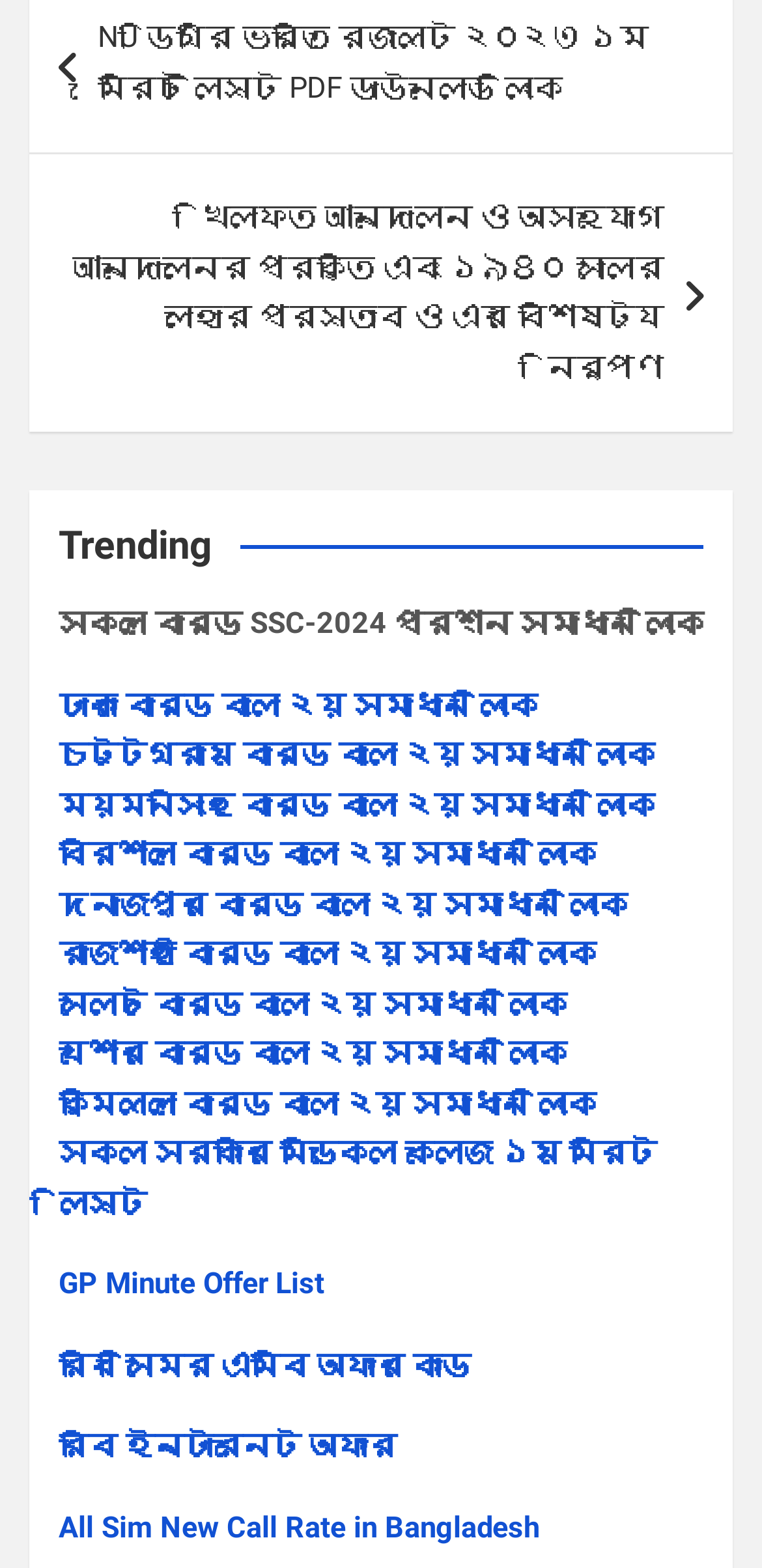Extract the bounding box coordinates of the UI element described by: "GP Minute Offer List". The coordinates should include four float numbers ranging from 0 to 1, e.g., [left, top, right, bottom].

[0.077, 0.808, 0.426, 0.83]